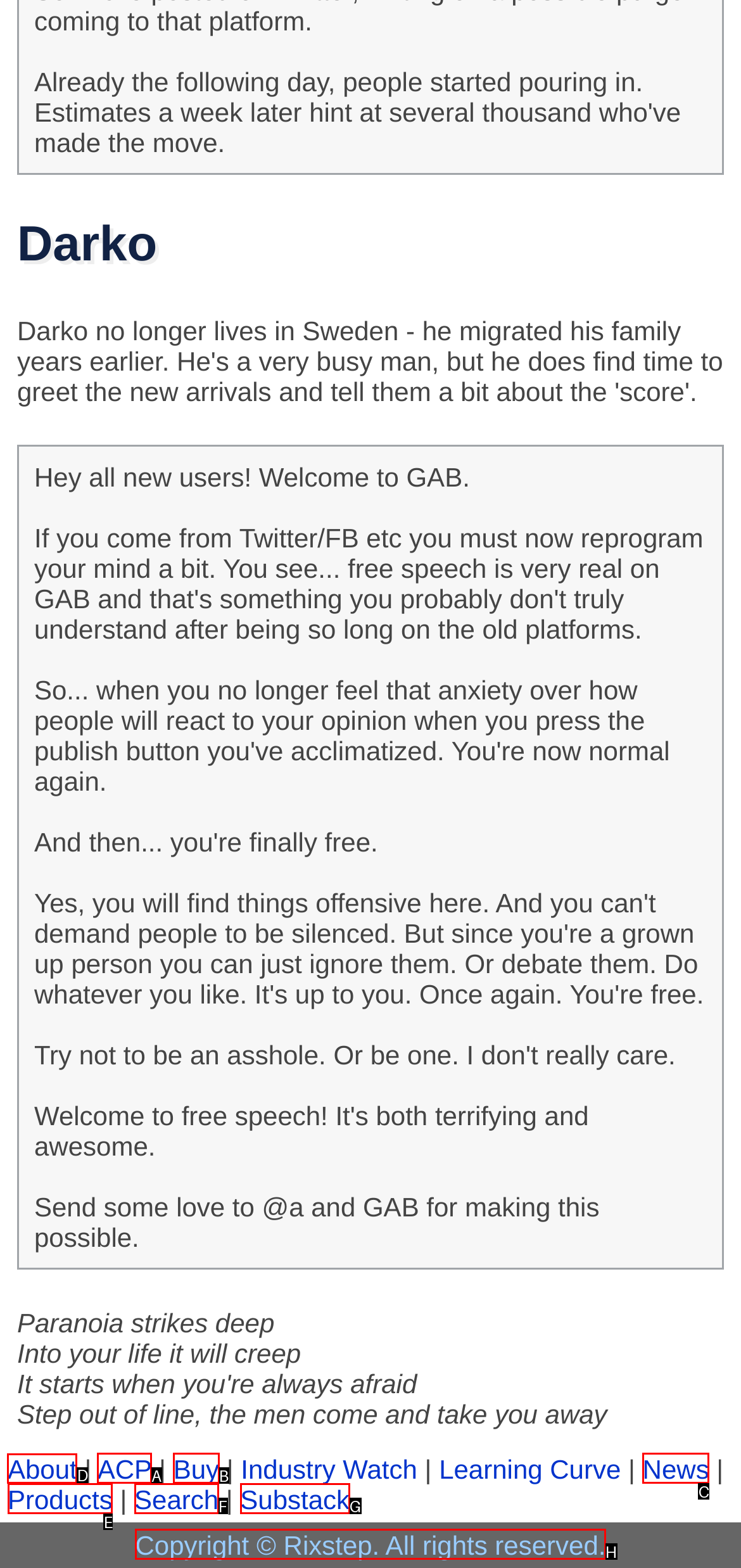Tell me which one HTML element I should click to complete the following task: Click on About Answer with the option's letter from the given choices directly.

D